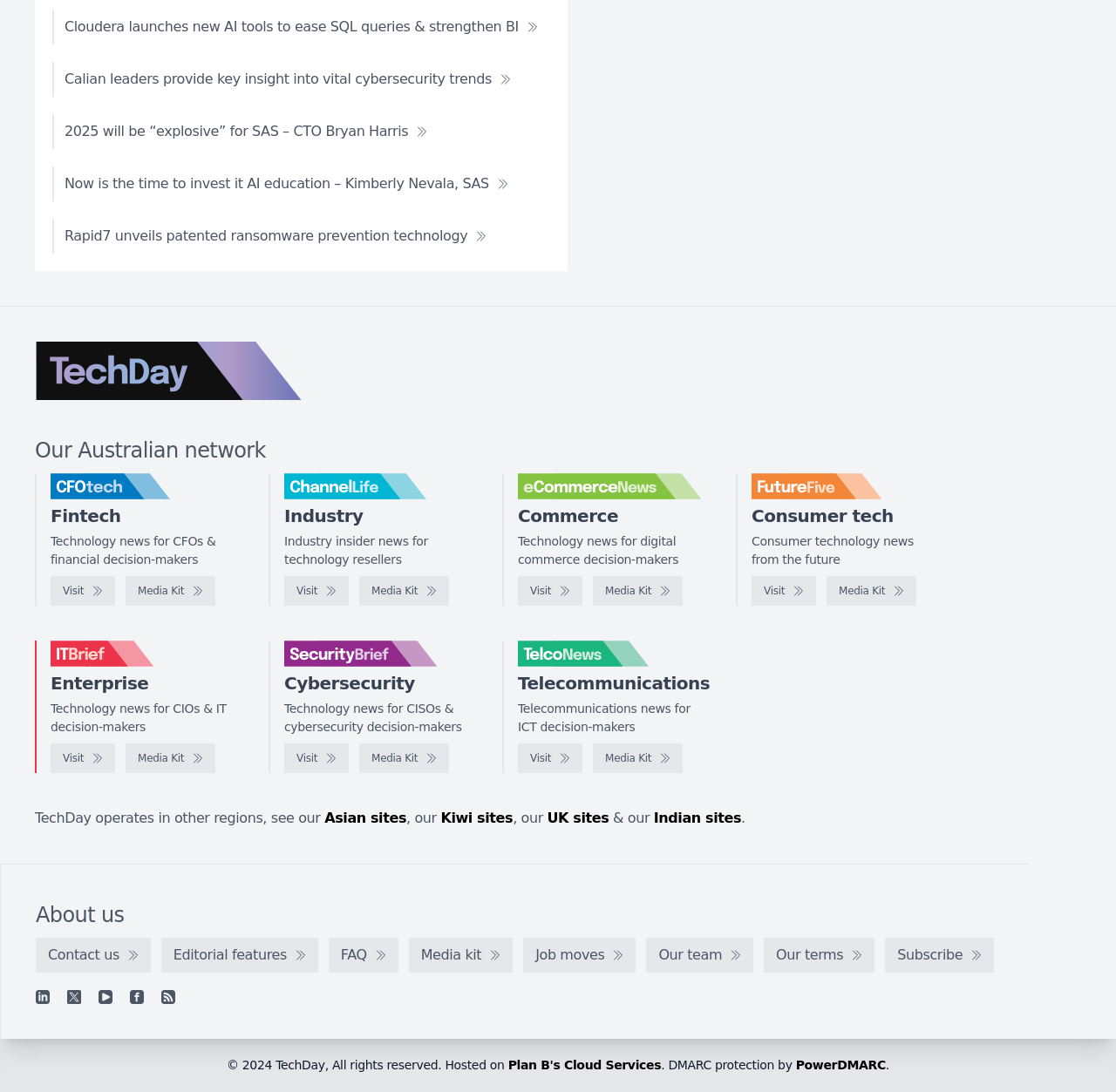Using the description: "Media Kit", determine the UI element's bounding box coordinates. Ensure the coordinates are in the format of four float numbers between 0 and 1, i.e., [left, top, right, bottom].

[0.113, 0.681, 0.193, 0.708]